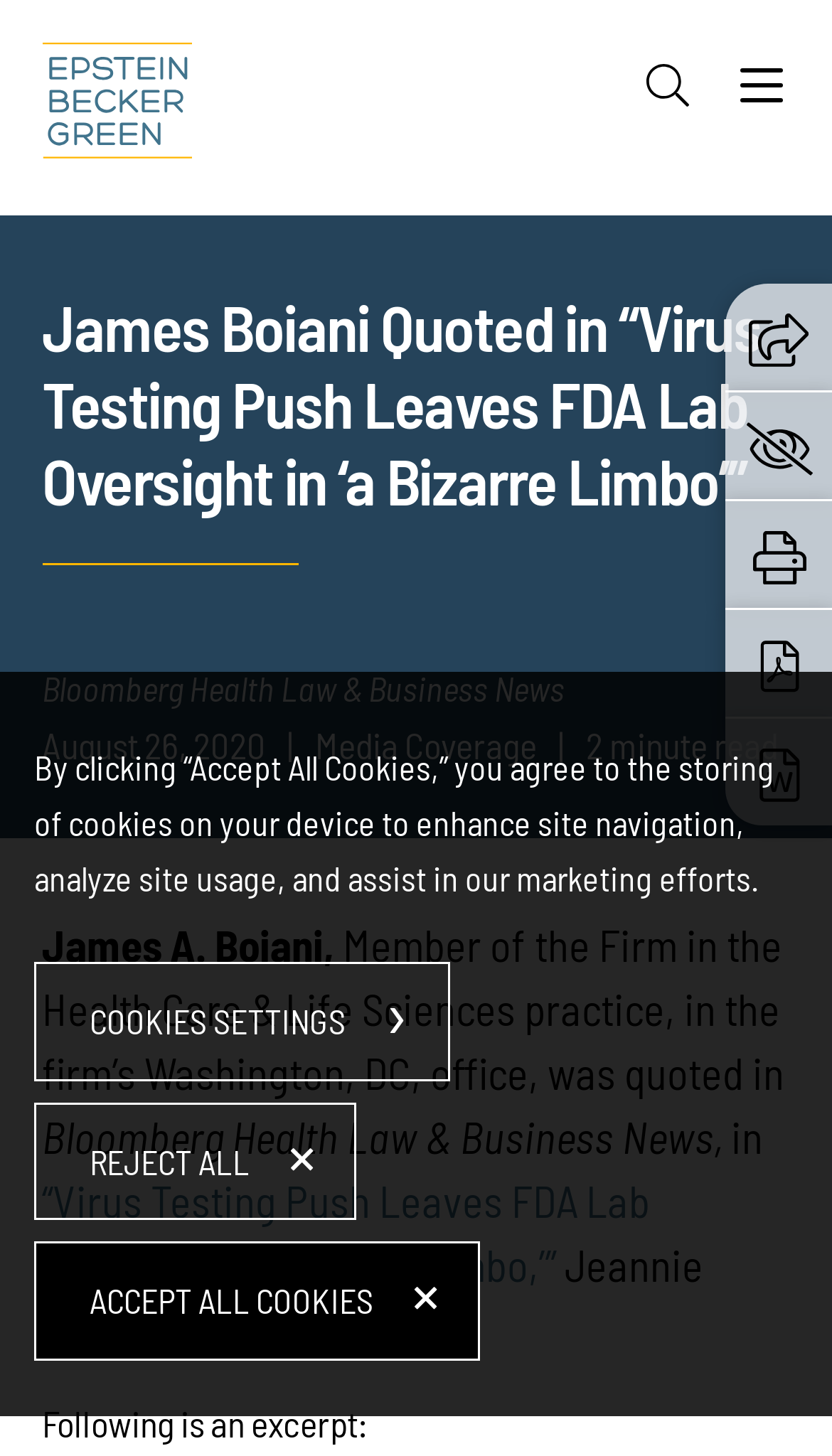Using the provided element description: "Menu", identify the bounding box coordinates. The coordinates should be four floats between 0 and 1 in the order [left, top, right, bottom].

[0.878, 0.044, 0.95, 0.088]